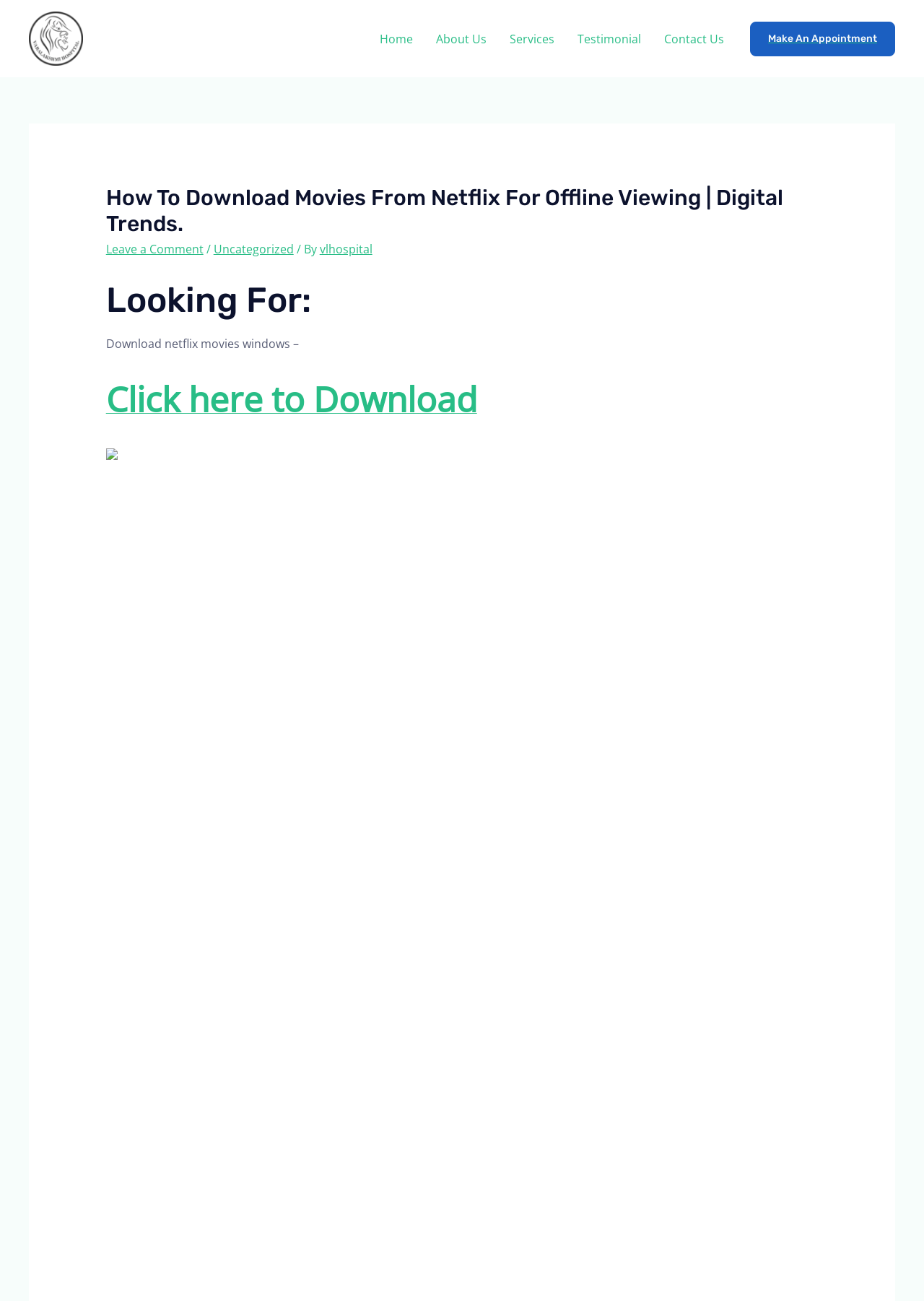Predict the bounding box of the UI element that fits this description: "« May".

None